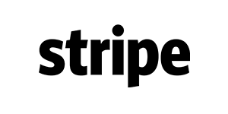What is the design style of the Stripe logo?
Offer a detailed and full explanation in response to the question.

The clean design and bold typography of the logo reflect Stripe's modern approach to facilitating financial transactions, which is evident in the image.